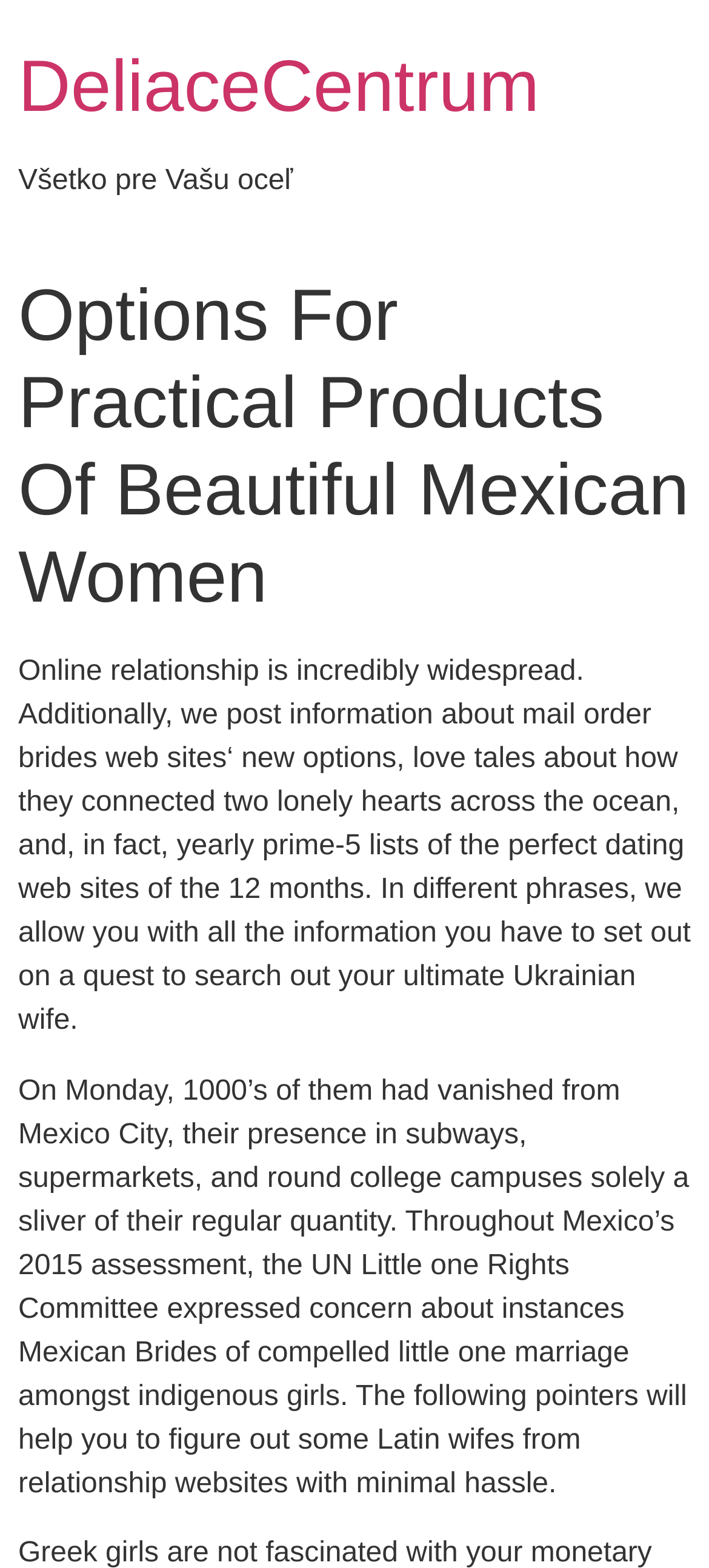What is the purpose of the website?
Analyze the screenshot and provide a detailed answer to the question.

Based on the webpage content, it appears that the website is designed to help users find a Ukrainian wife. The text states that the website provides all the information needed to set out on a quest to find an ultimate Ukrainian wife, suggesting that the website is a resource for those looking for a romantic partner.